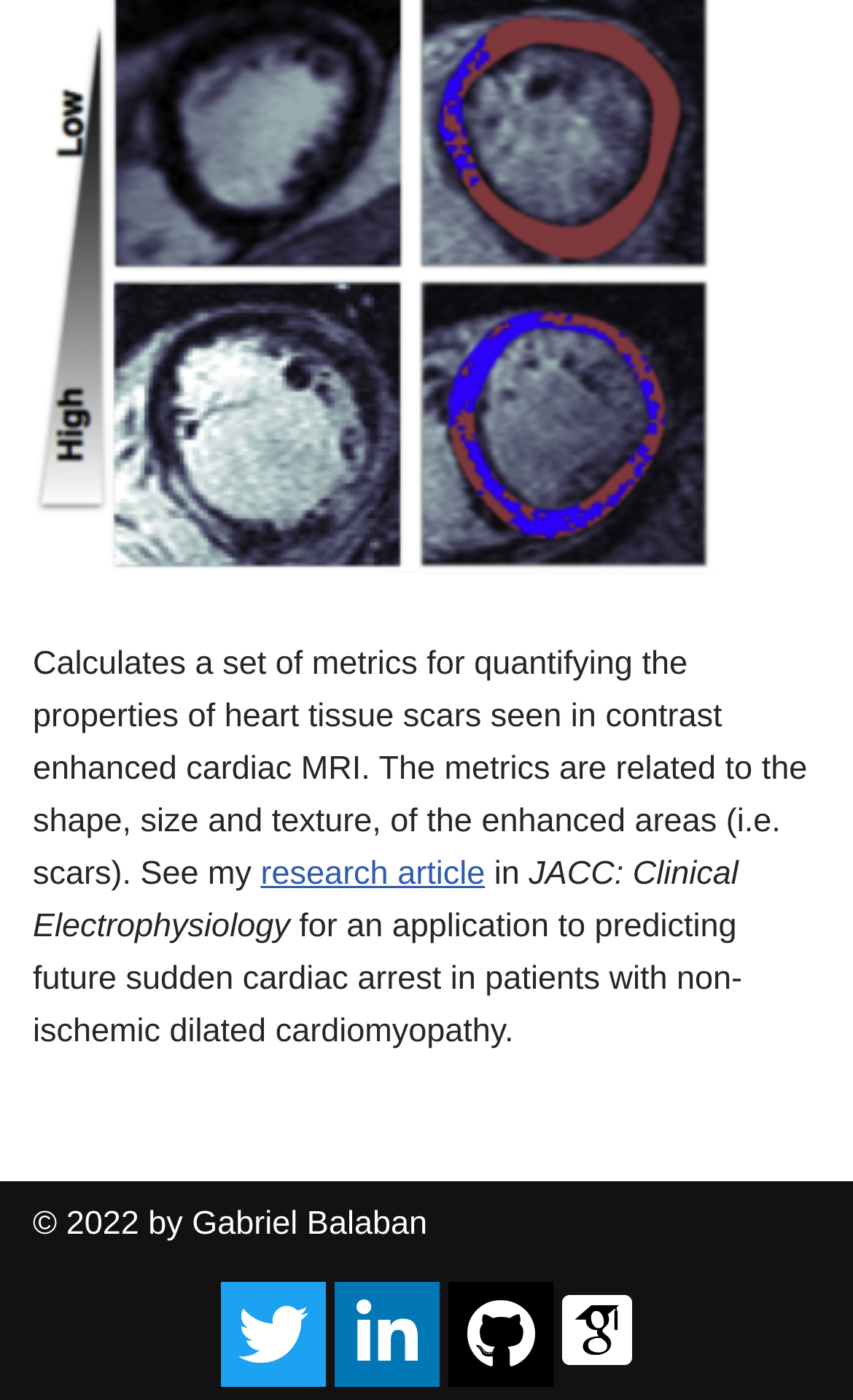What is the topic of the research article?
Please provide a single word or phrase based on the screenshot.

Heart tissue scars